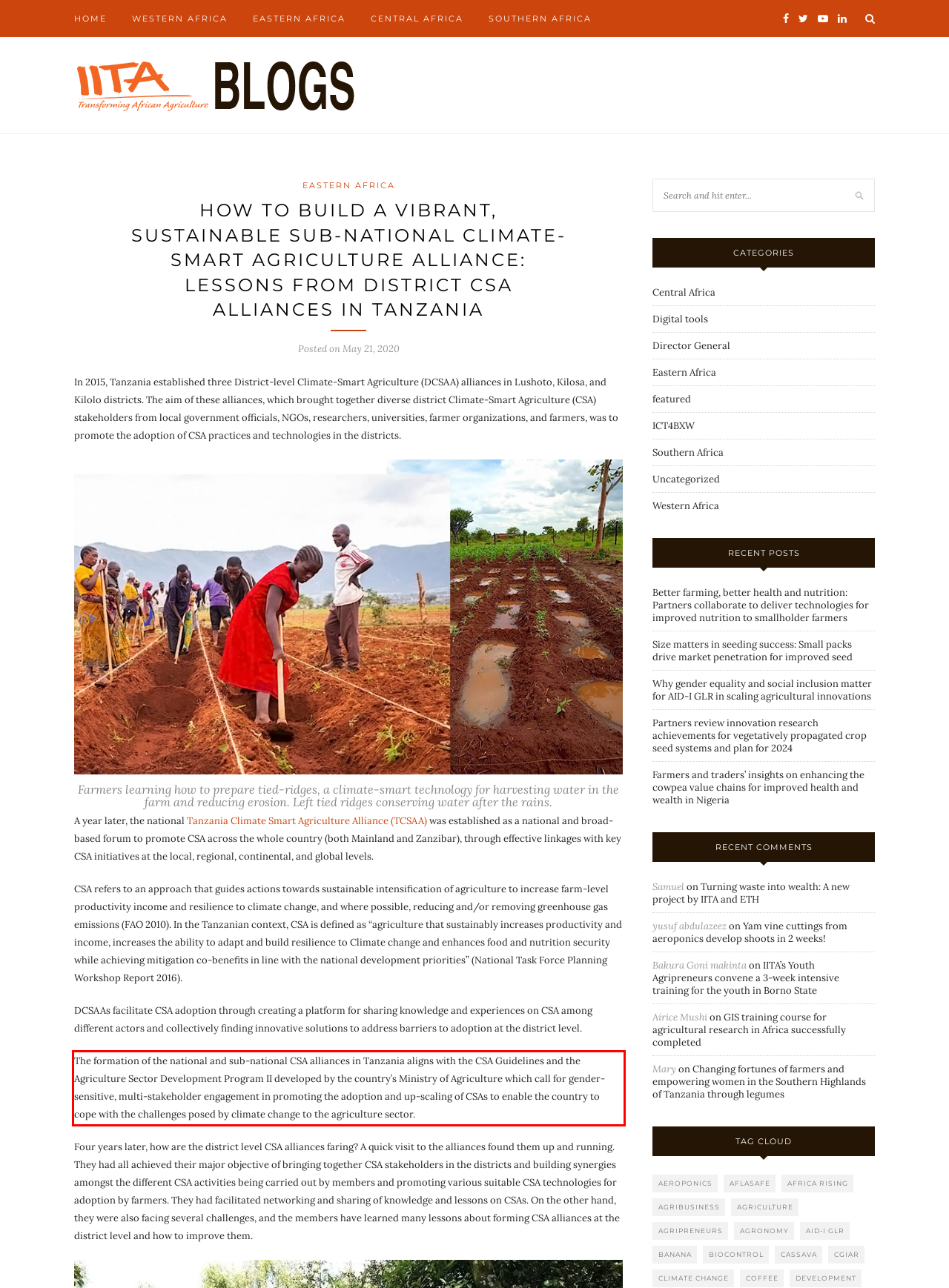Observe the screenshot of the webpage, locate the red bounding box, and extract the text content within it.

The formation of the national and sub-national CSA alliances in Tanzania aligns with the CSA Guidelines and the Agriculture Sector Development Program II developed by the country’s Ministry of Agriculture which call for gender-sensitive, multi-stakeholder engagement in promoting the adoption and up-scaling of CSAs to enable the country to cope with the challenges posed by climate change to the agriculture sector.